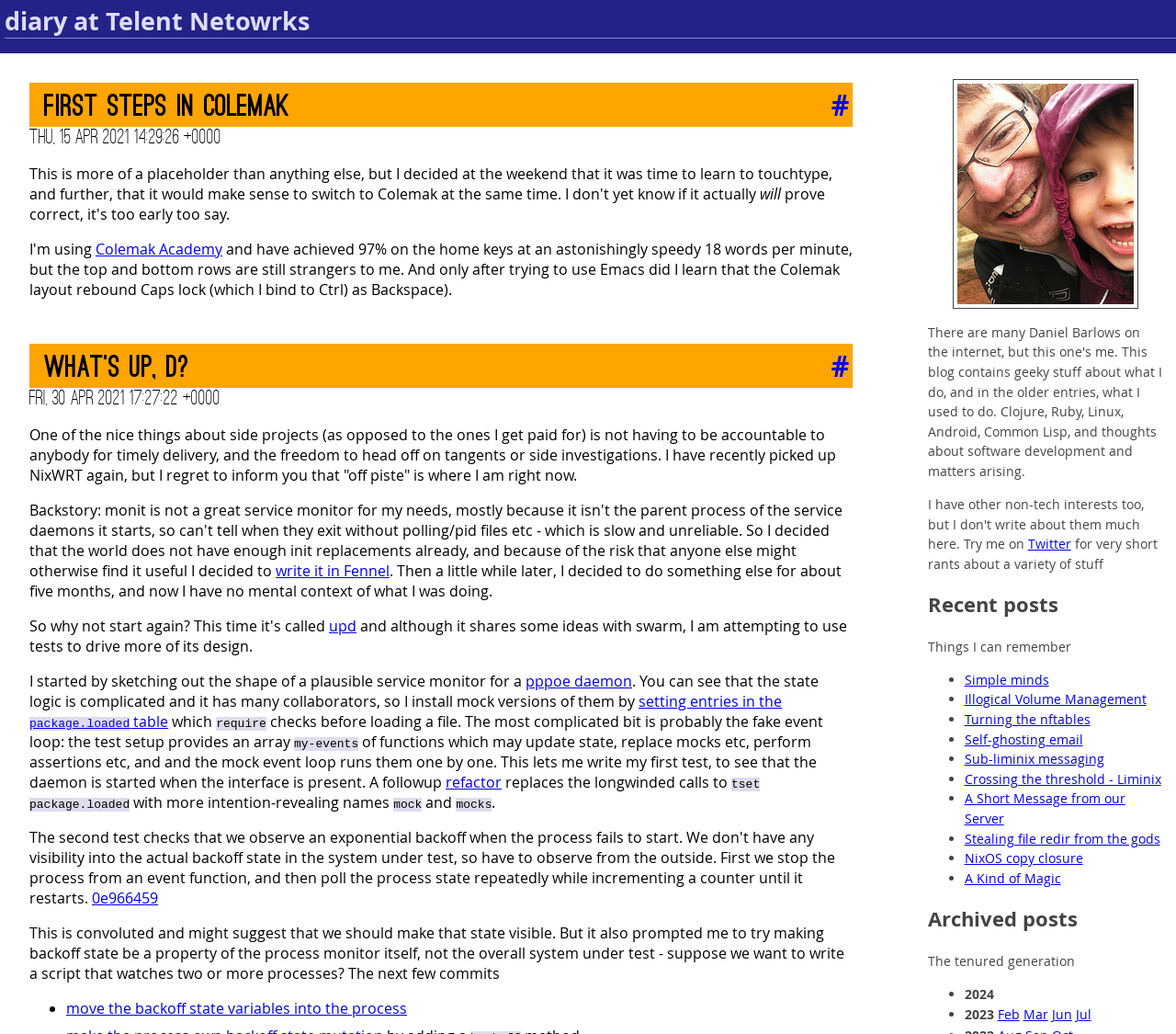Identify the bounding box coordinates of the area you need to click to perform the following instruction: "Read the 'Recent posts' section".

[0.789, 0.571, 0.989, 0.6]